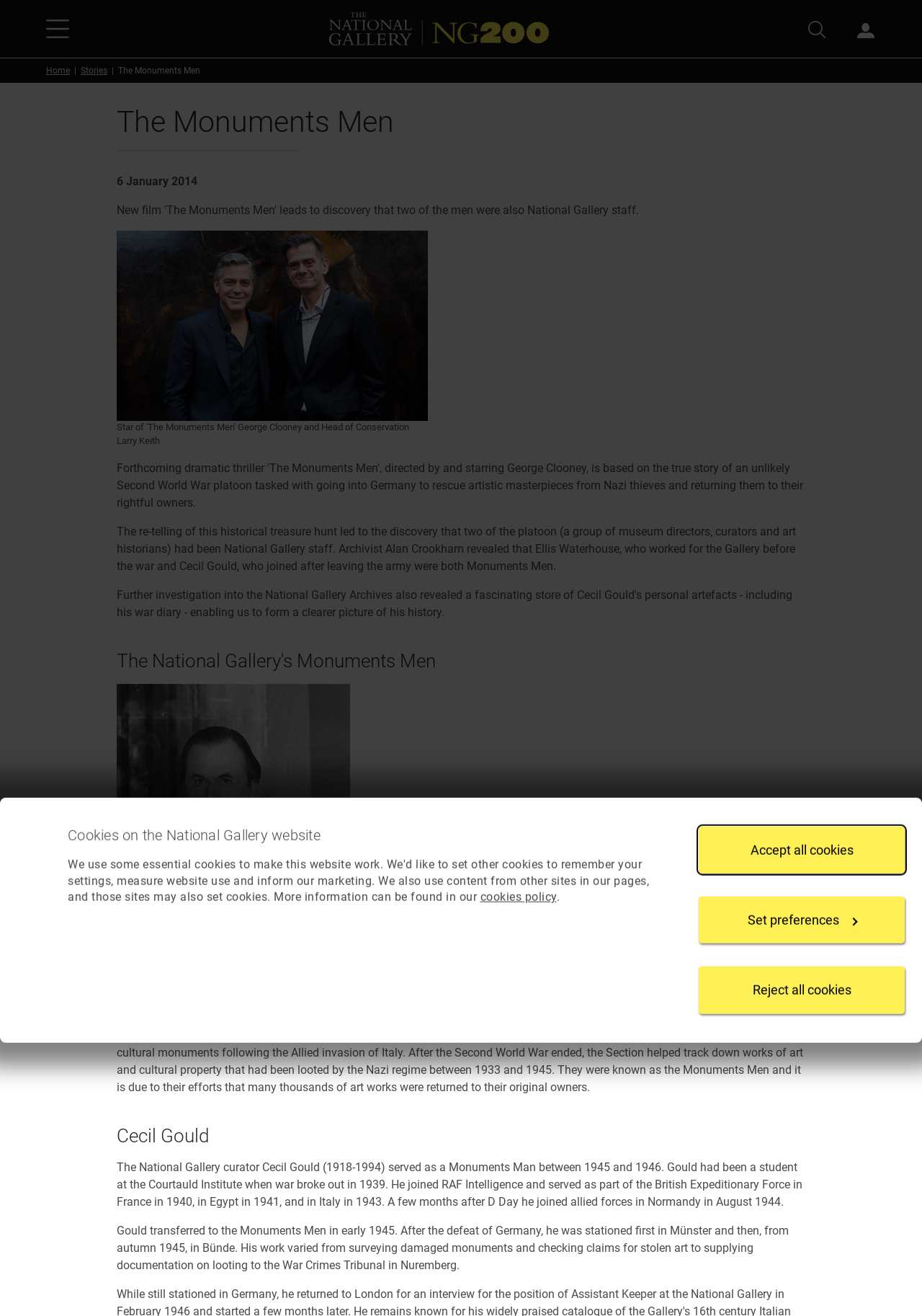Determine the bounding box coordinates of the element's region needed to click to follow the instruction: "Go to home page". Provide these coordinates as four float numbers between 0 and 1, formatted as [left, top, right, bottom].

[0.356, 0.016, 0.596, 0.026]